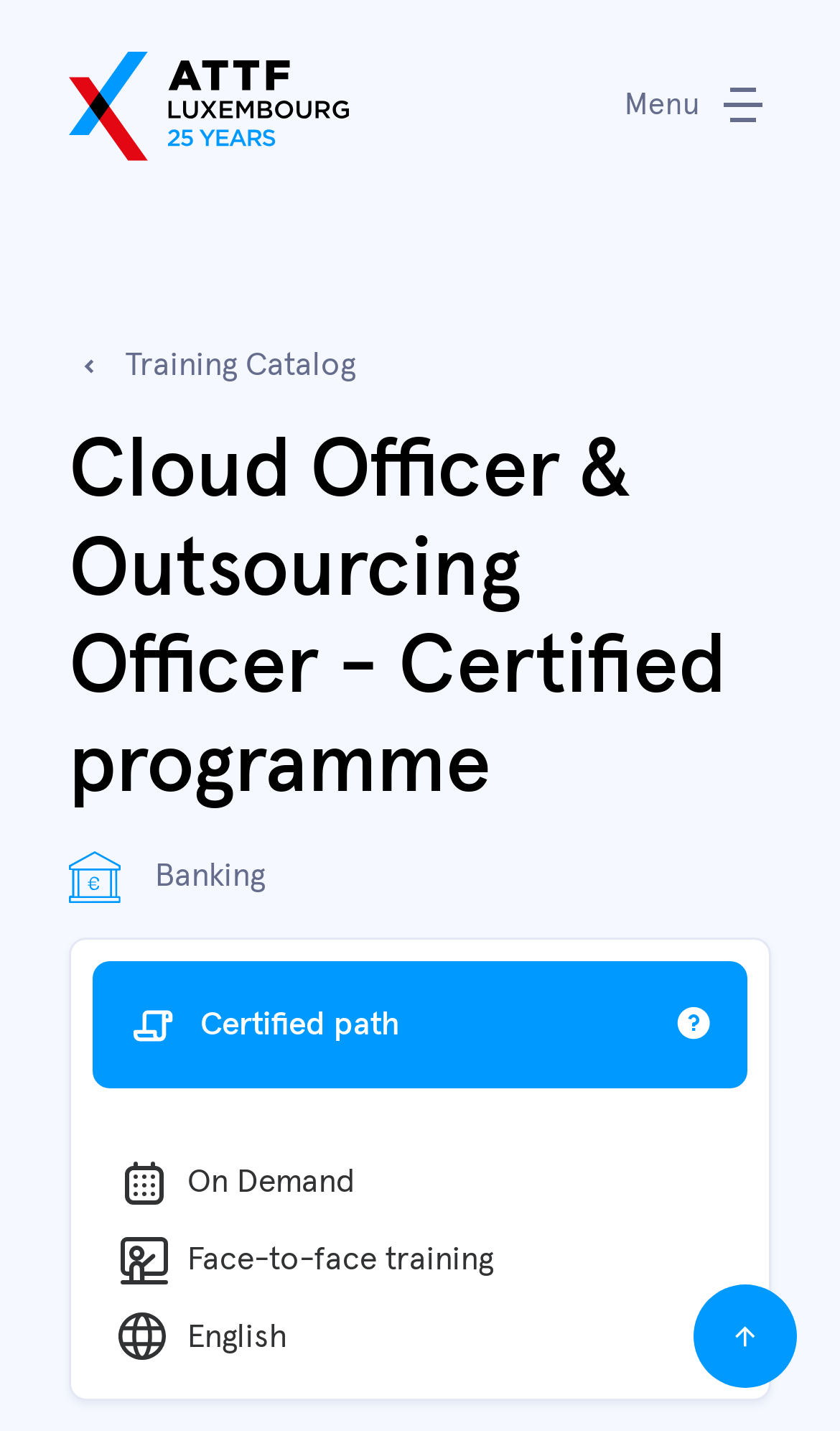What is the main heading of this webpage? Please extract and provide it.

Cloud Officer & Outsourcing Officer - Certified programme